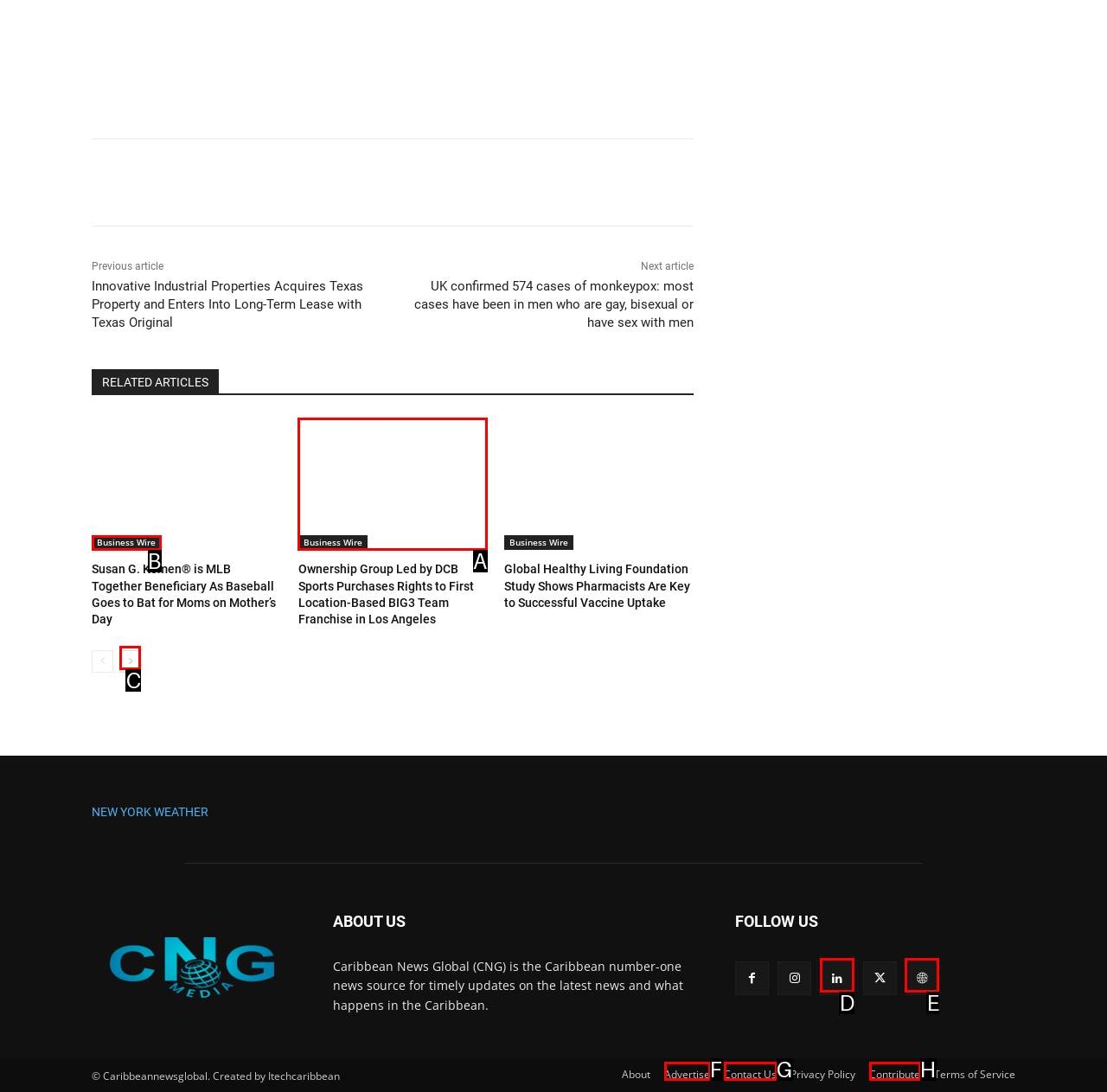To perform the task "Go to the next page", which UI element's letter should you select? Provide the letter directly.

C